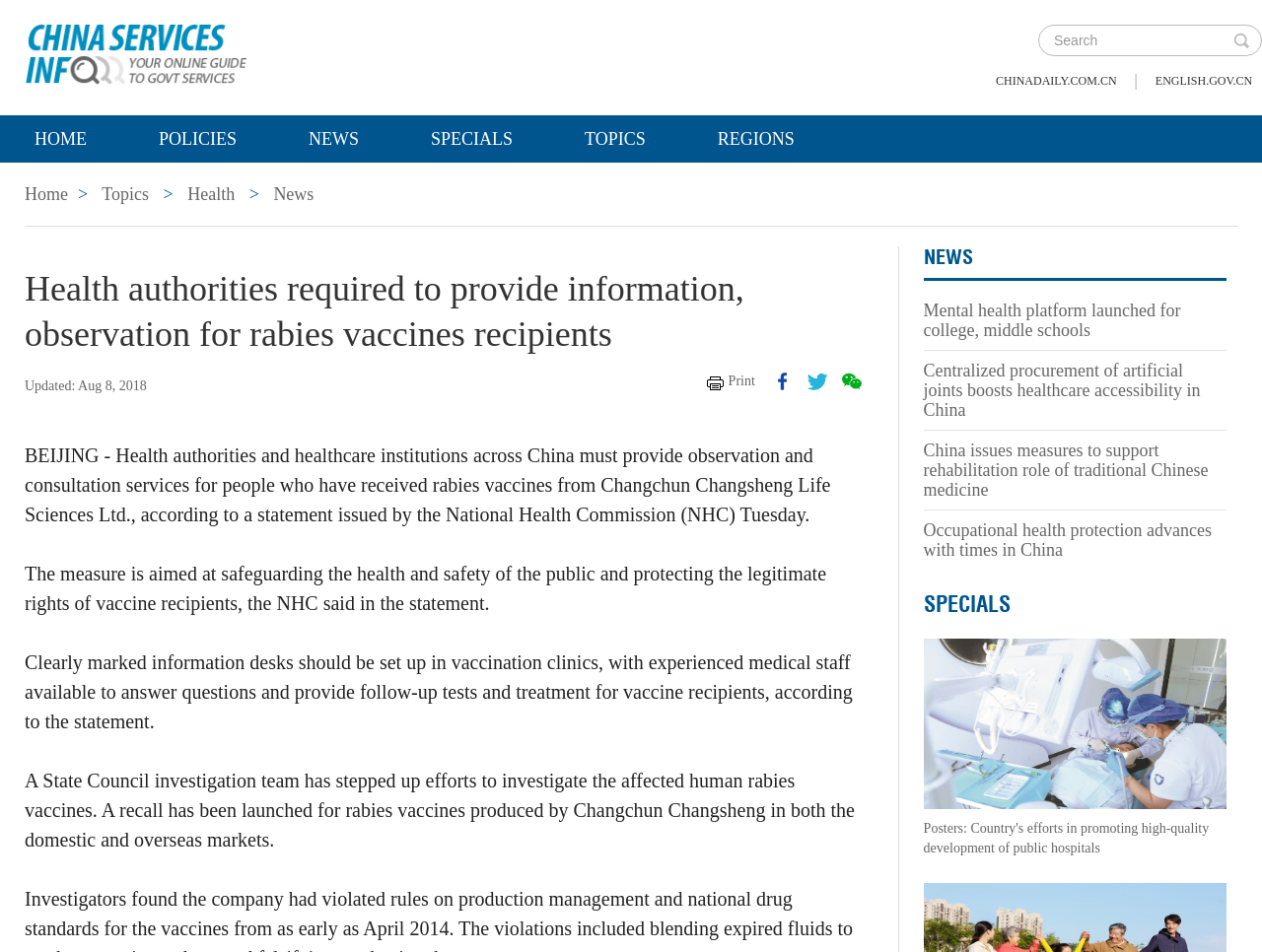Determine the main headline of the webpage and provide its text.

Health authorities required to provide information, observation for rabies vaccines recipients